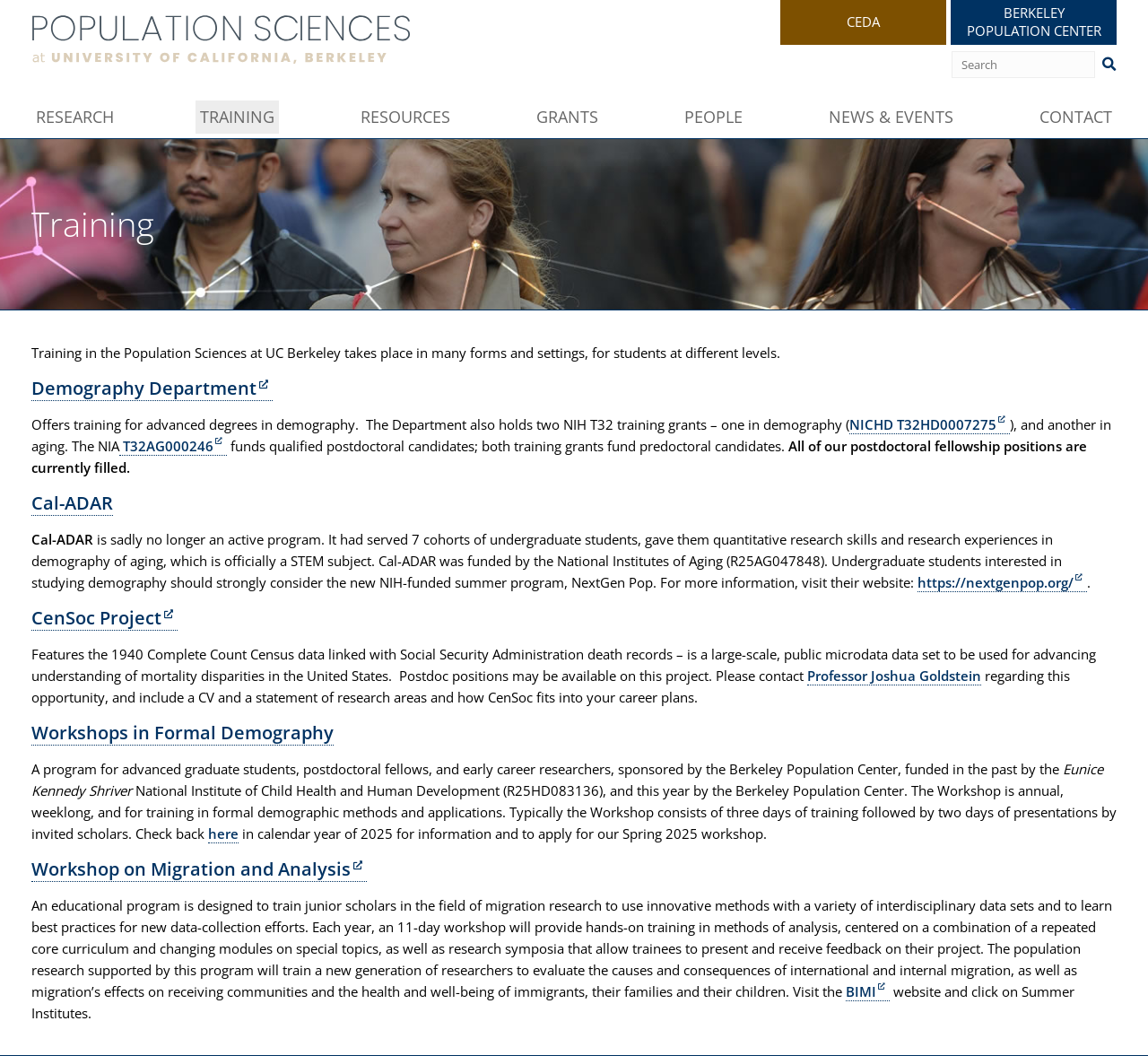Highlight the bounding box of the UI element that corresponds to this description: "parent_node: Search for: name="s" placeholder="Search"".

[0.829, 0.048, 0.954, 0.074]